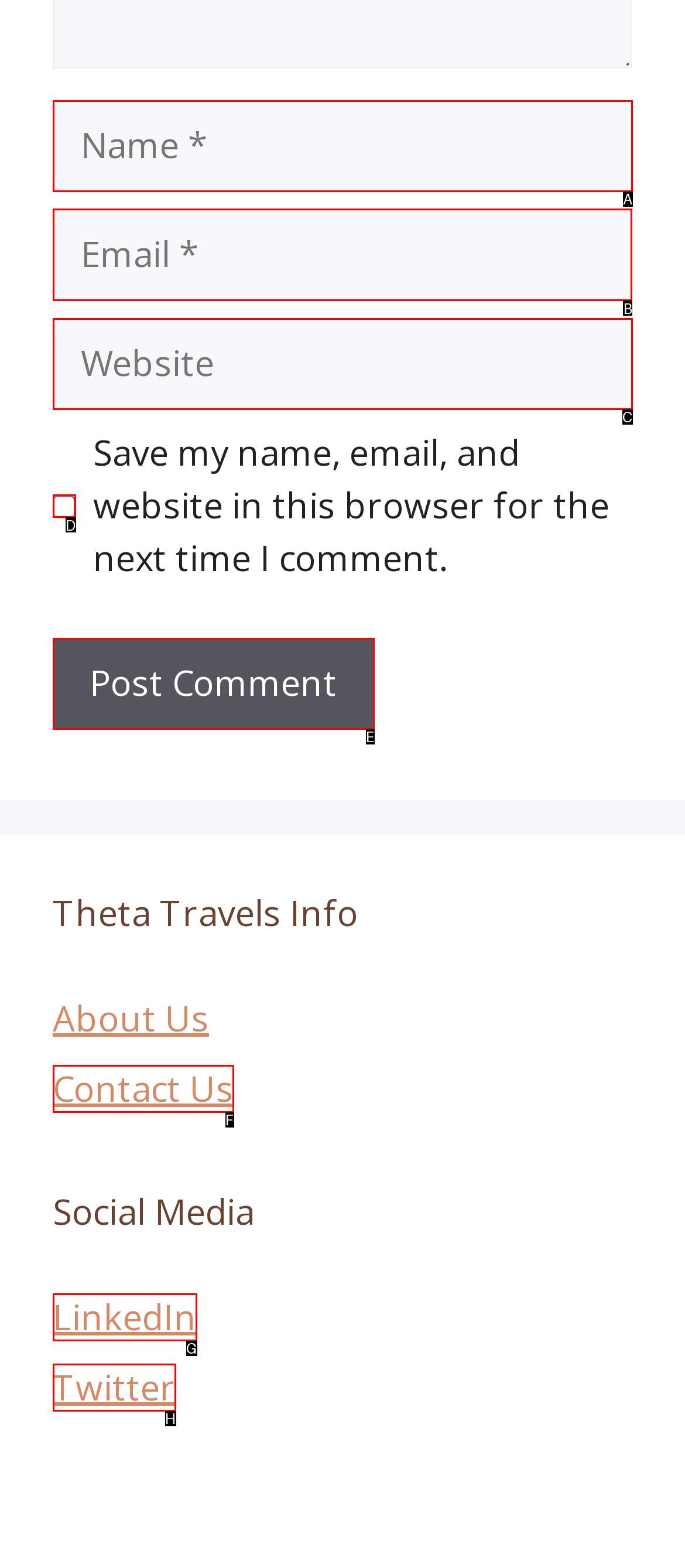What option should I click on to execute the task: Input your email? Give the letter from the available choices.

B